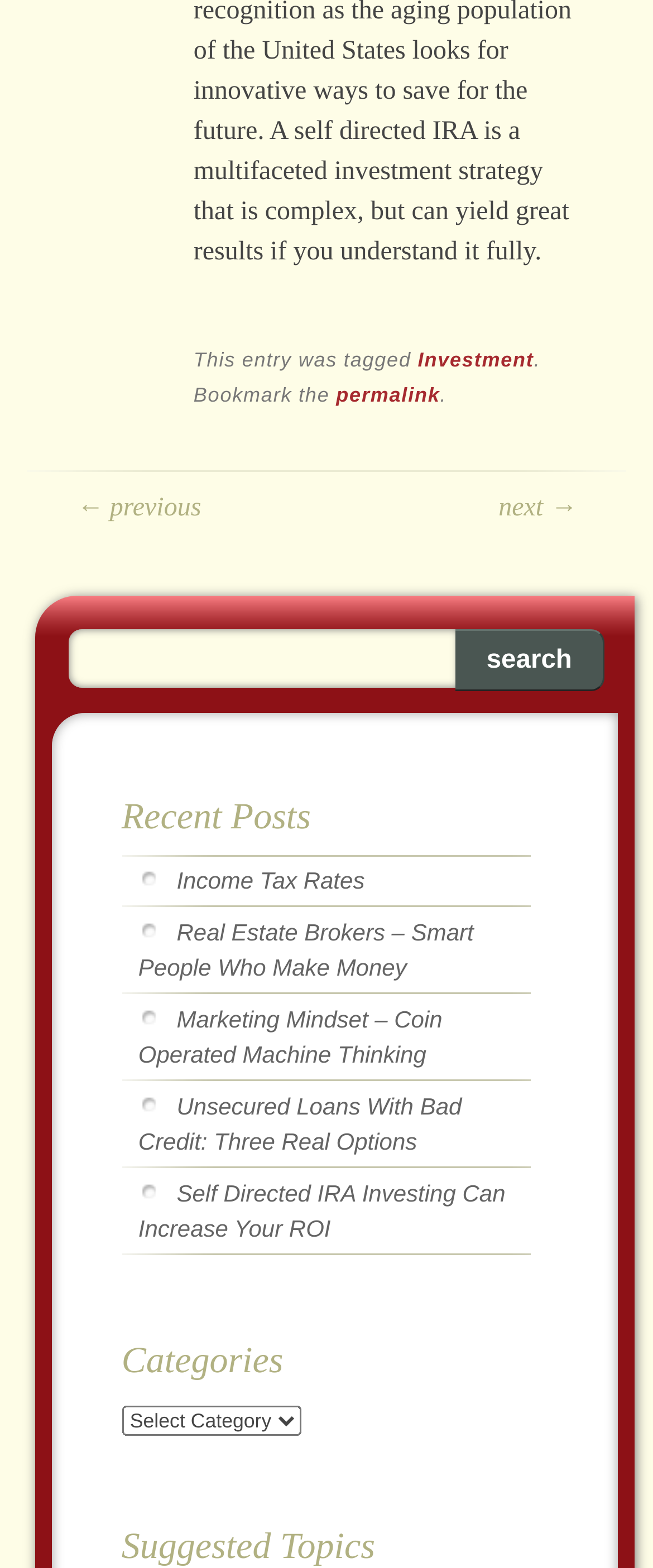What type of posts are listed under 'Recent Posts'?
Use the information from the image to give a detailed answer to the question.

The 'Recent Posts' section lists several links with different titles, such as 'Income Tax Rates', 'Real Estate Brokers', 'Marketing Mindset', and others. These titles suggest that the posts are related to various topics, including finance, business, and marketing.